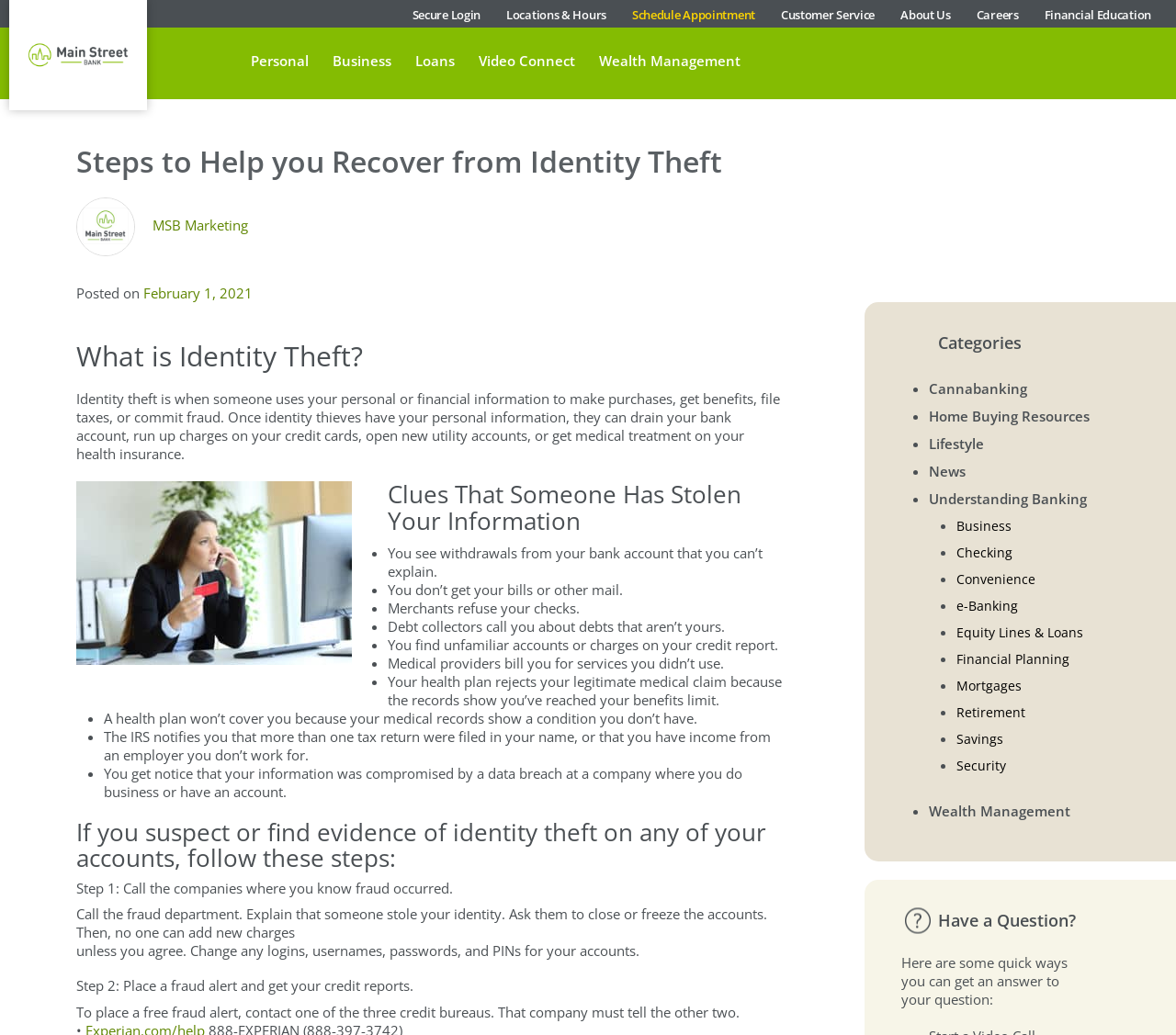What should you do if you suspect identity theft?
Utilize the image to construct a detailed and well-explained answer.

If you suspect or find evidence of identity theft on any of your accounts, the webpage advises you to follow several steps. The first step is to call the companies where you know fraud occurred, explain that someone stole your identity, and ask them to close or freeze the accounts.